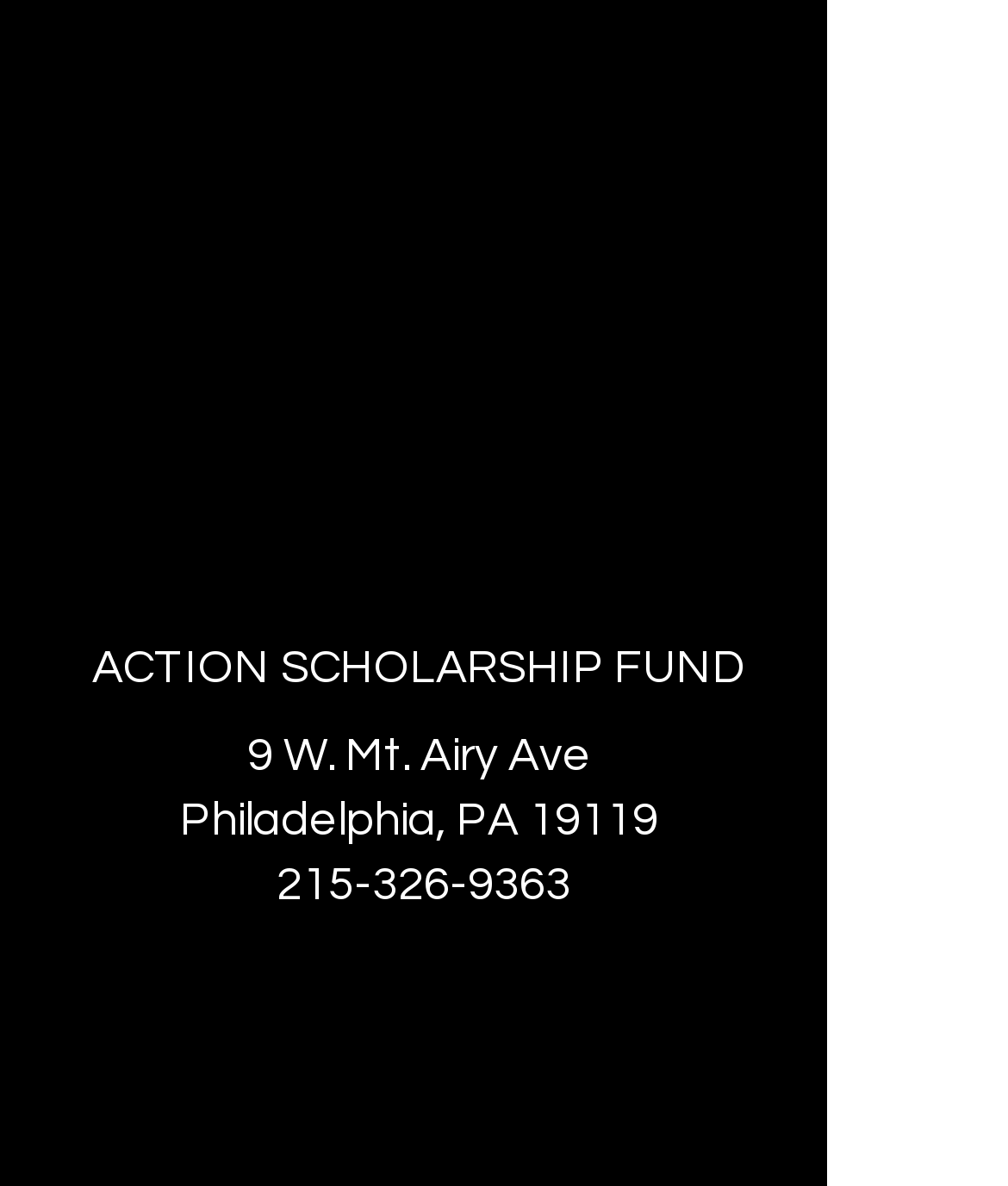What is the phone number of the organization? Analyze the screenshot and reply with just one word or a short phrase.

215-326-9363